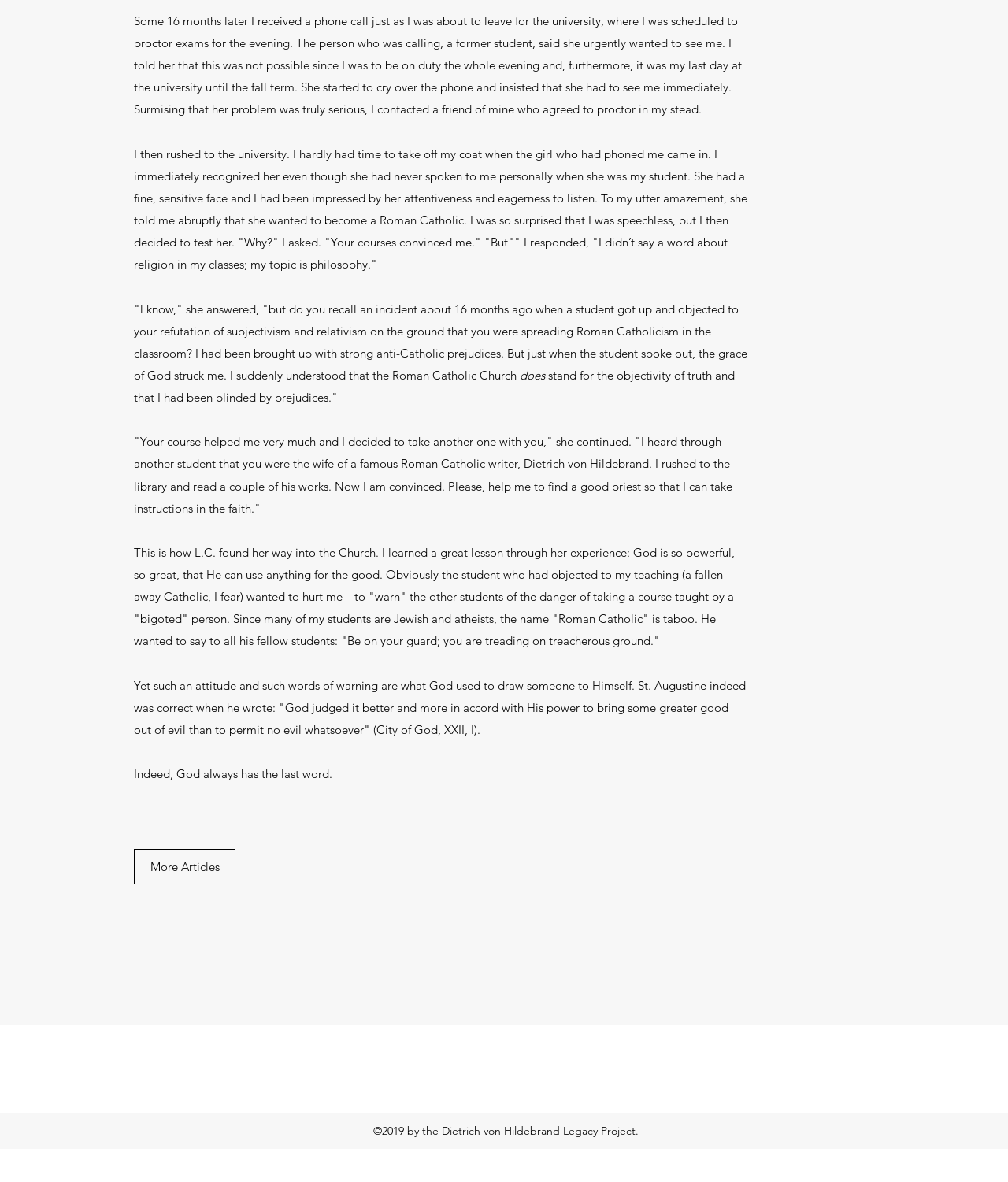Provide a short answer to the following question with just one word or phrase: What is the year of copyright mentioned at the bottom of the page?

2019